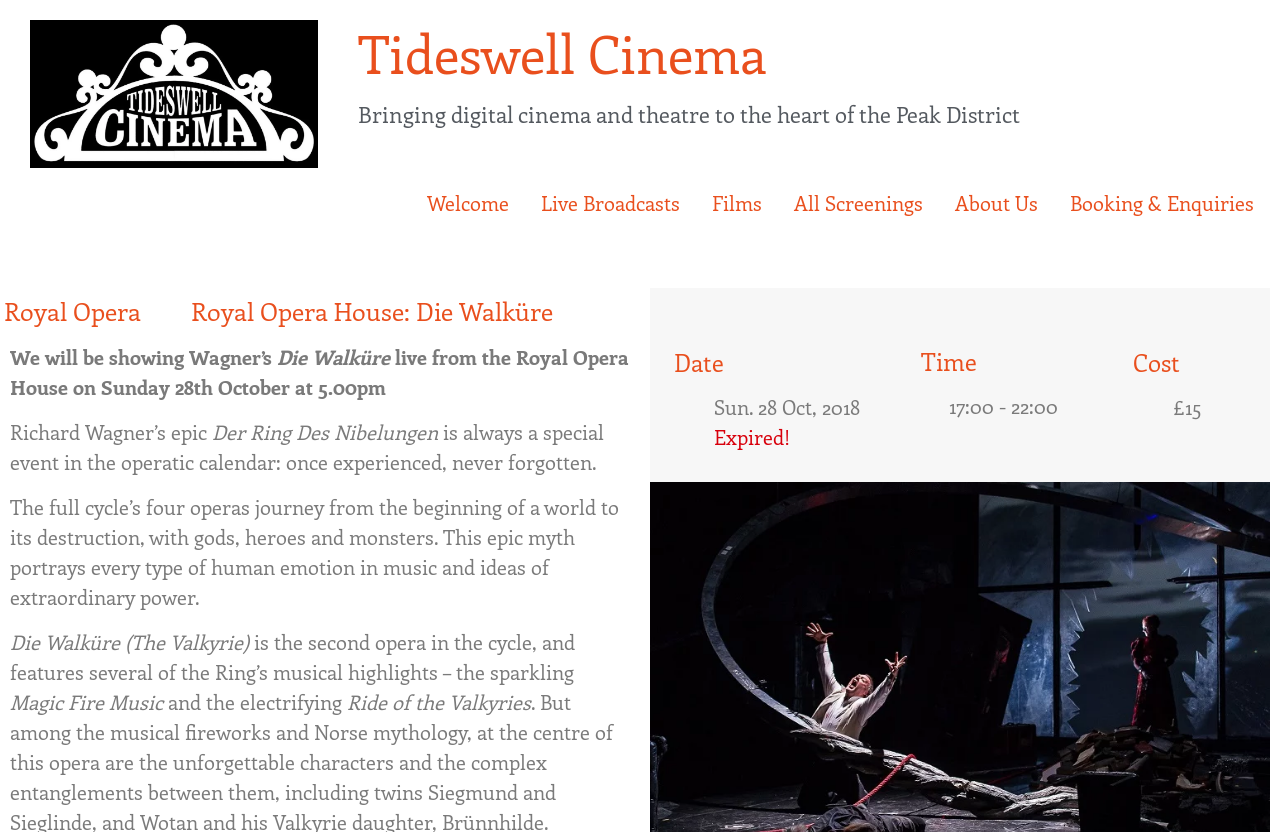What is the name of the cinema?
Using the information from the image, provide a comprehensive answer to the question.

I found the answer by looking at the heading element with the text 'Tideswell Cinema' which is located at the top of the webpage, indicating that it is the name of the cinema.